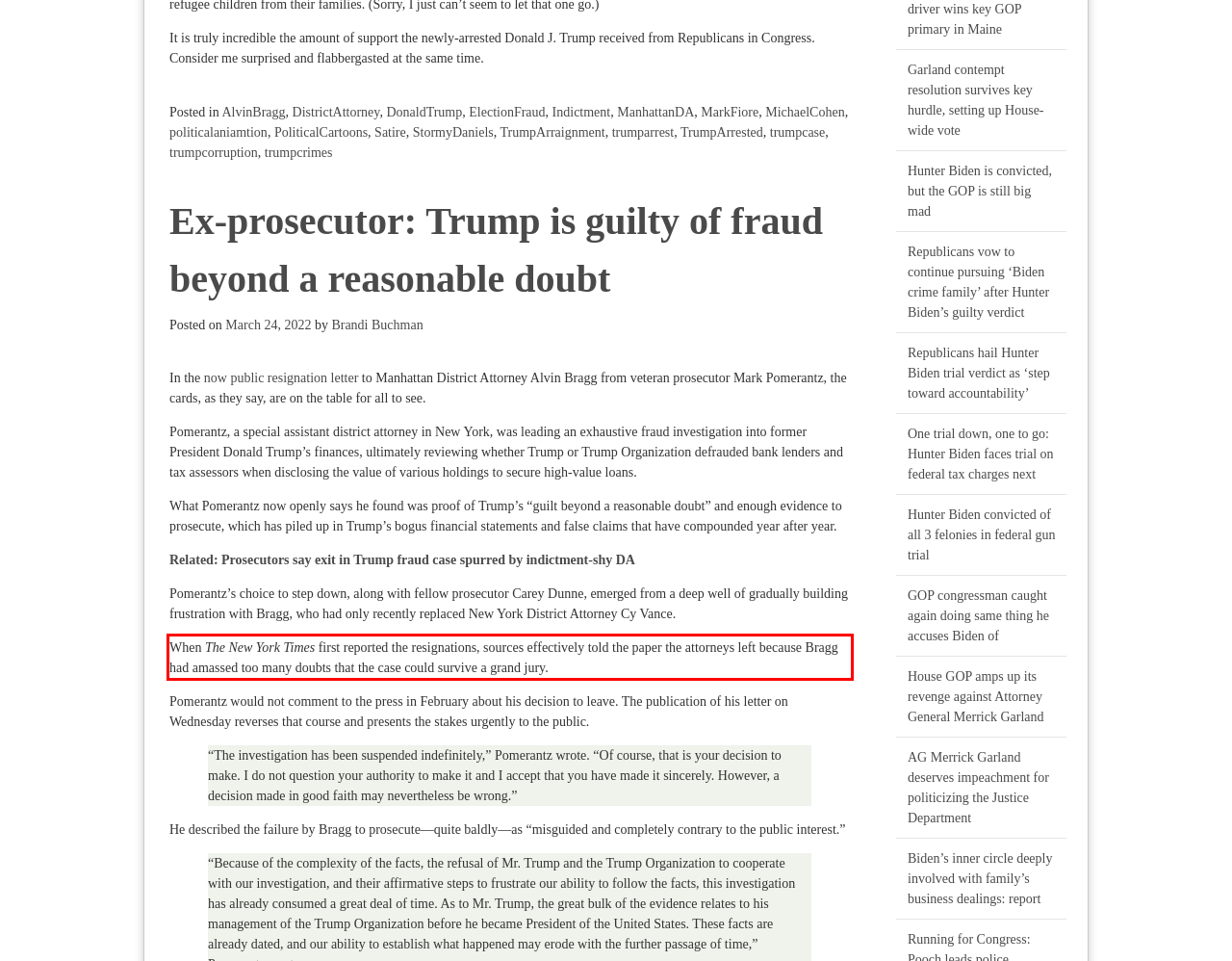Identify the text inside the red bounding box in the provided webpage screenshot and transcribe it.

When The New York Times first reported the resignations, sources effectively told the paper the attorneys left because Bragg had amassed too many doubts that the case could survive a grand jury.